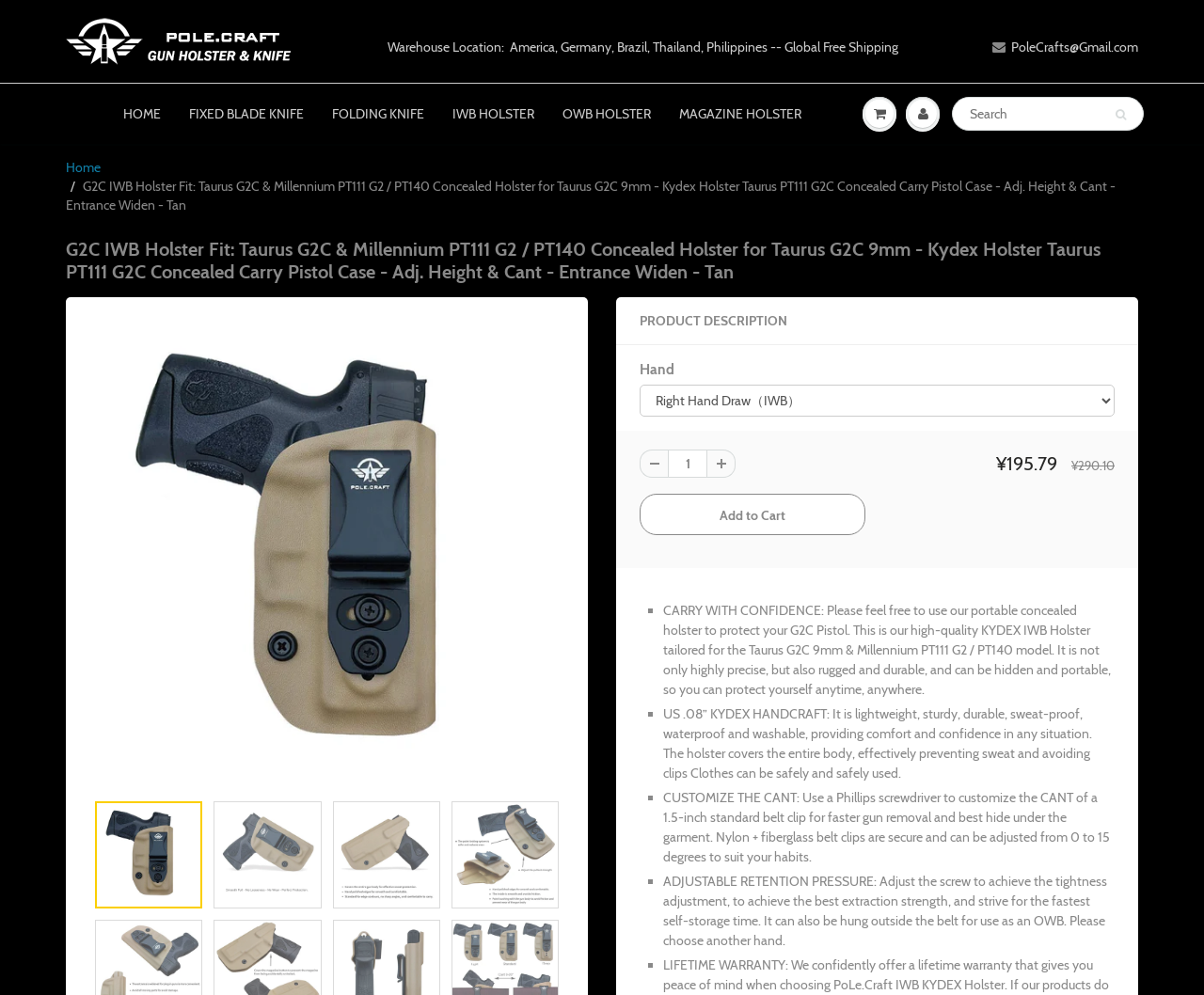Please identify the bounding box coordinates of the region to click in order to complete the given instruction: "Click on the 'IWB HOLSTER' link". The coordinates should be four float numbers between 0 and 1, i.e., [left, top, right, bottom].

[0.364, 0.085, 0.455, 0.144]